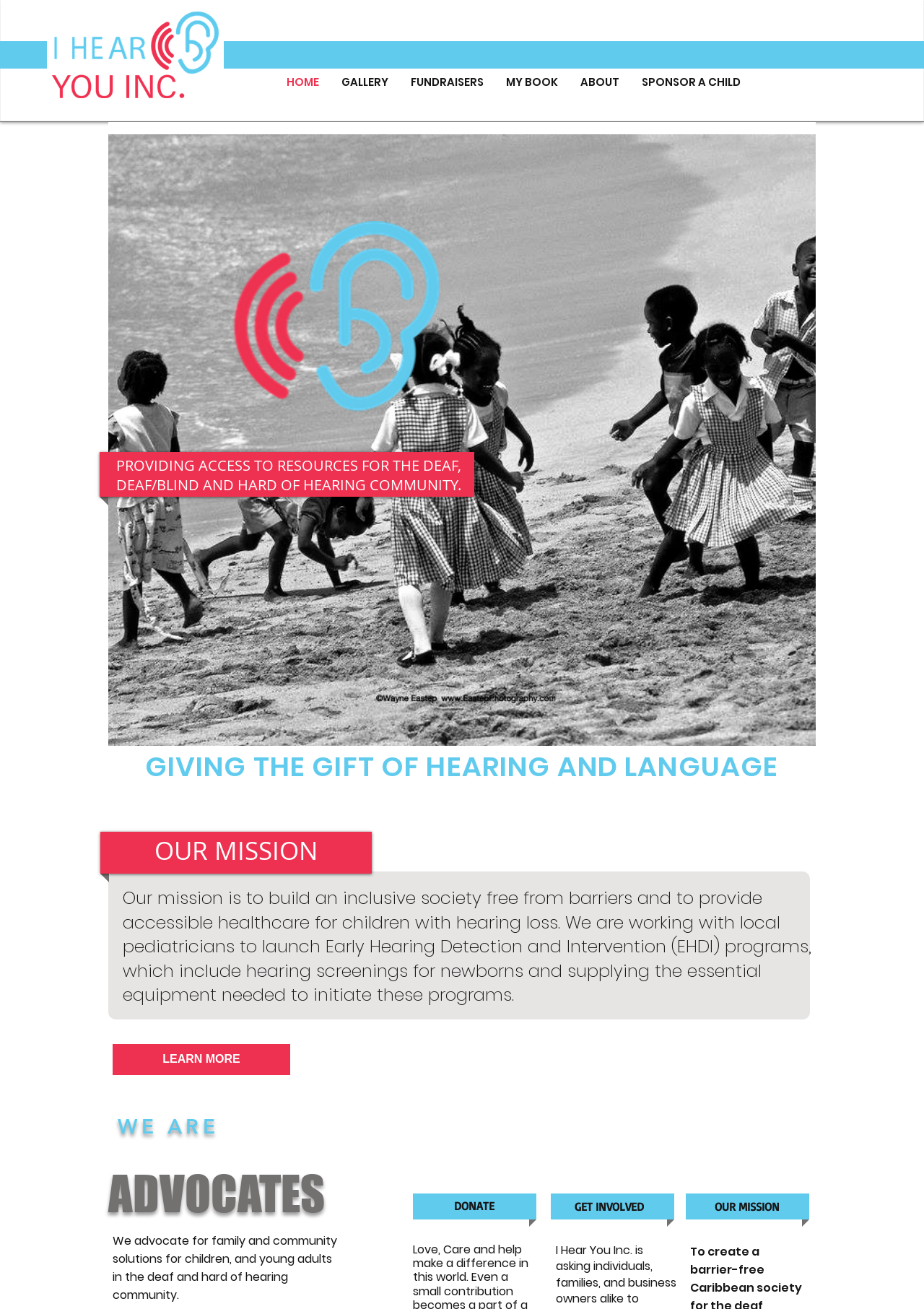What is the purpose of the organization? Based on the image, give a response in one word or a short phrase.

Helping deaf, deaf/blind, hard of hearing